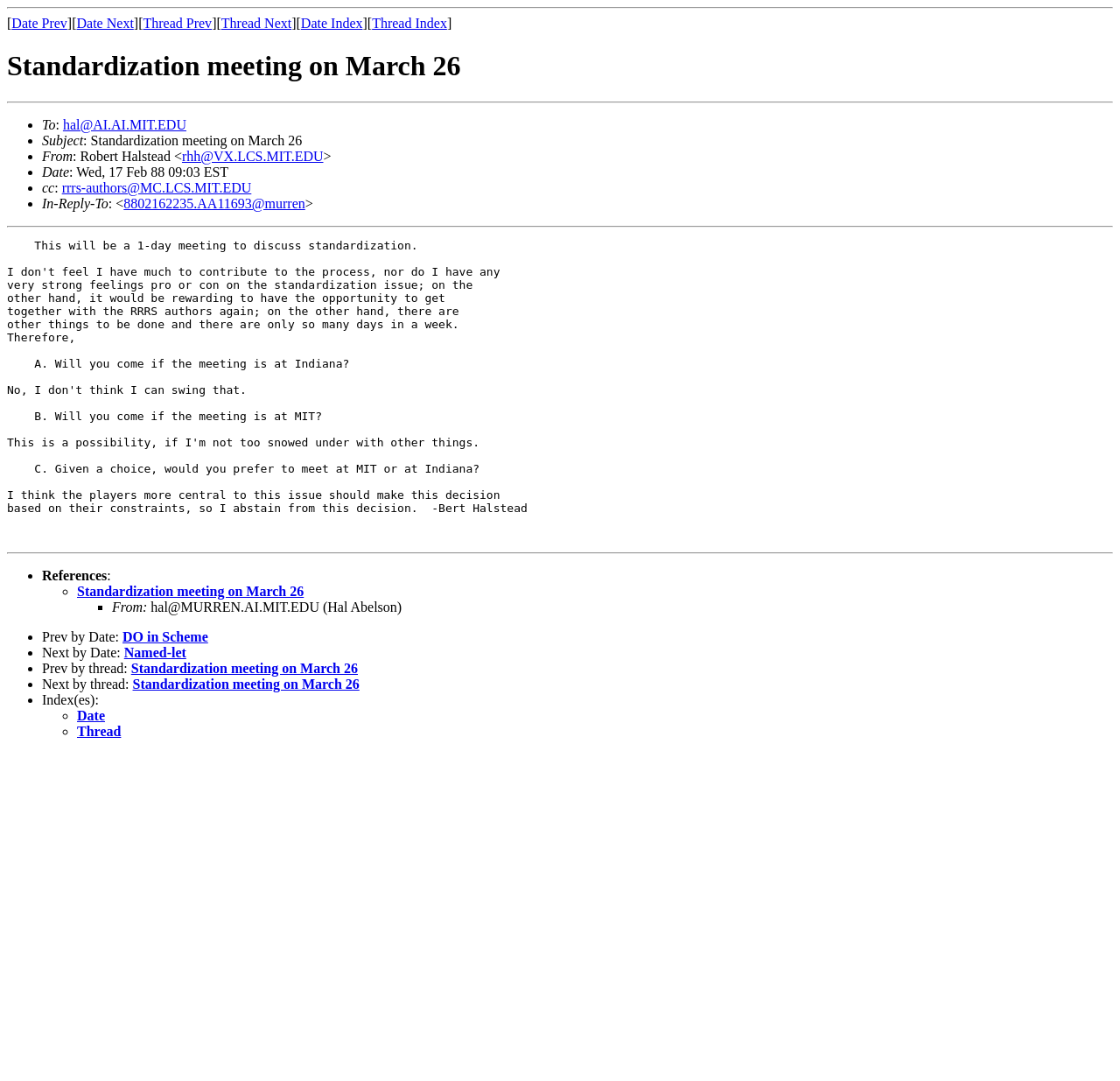Determine the bounding box coordinates of the target area to click to execute the following instruction: "Go to date index."

[0.269, 0.015, 0.324, 0.028]